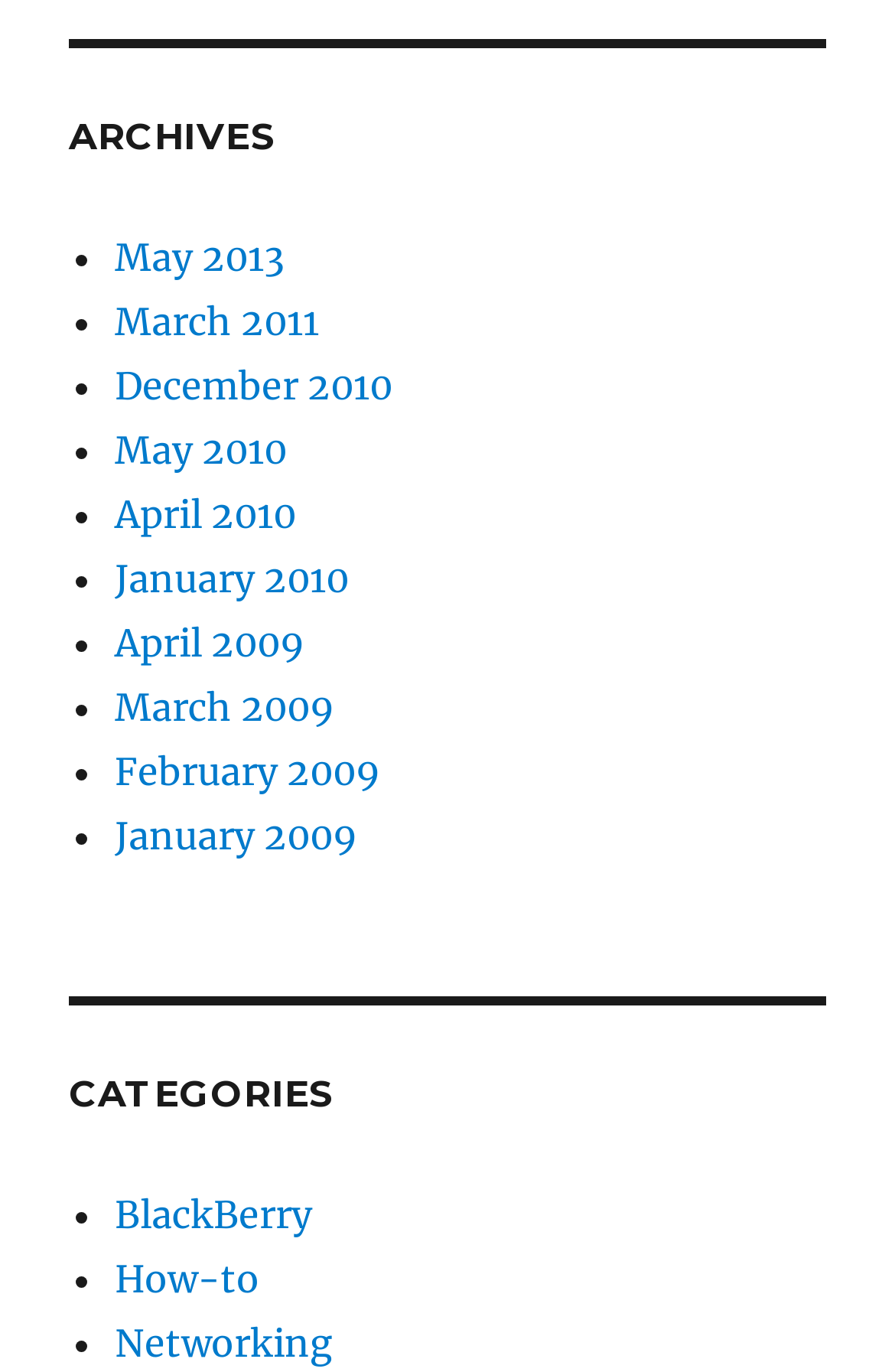What is the first archive month listed?
Analyze the image and deliver a detailed answer to the question.

The first archive month listed can be found by looking at the navigation section with the heading 'Archives'. The first link under this section is 'May 2013', which is the answer to this question.